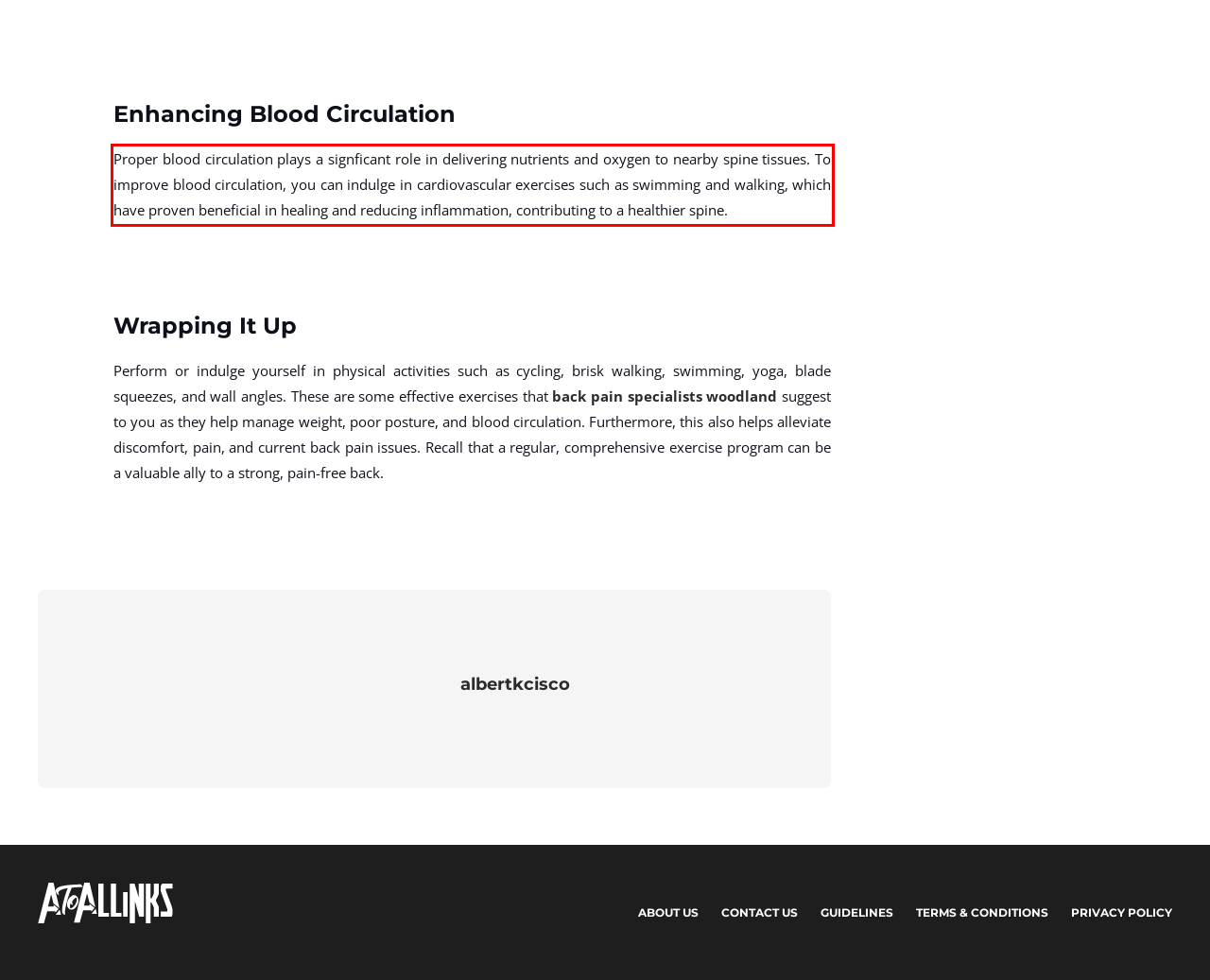Analyze the webpage screenshot and use OCR to recognize the text content in the red bounding box.

Proper blood circulation plays a signficant role in delivering nutrients and oxygen to nearby spine tissues. To improve blood circulation, you can indulge in cardiovascular exercises such as swimming and walking, which have proven beneficial in healing and reducing inflammation, contributing to a healthier spine.